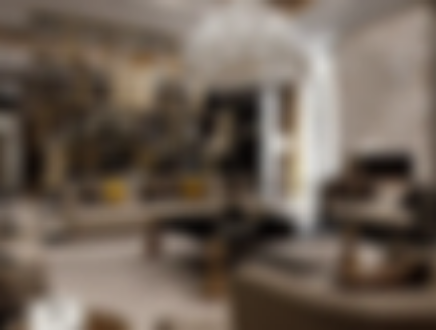Depict the image with a detailed narrative.

This image showcases an elegantly designed interior space that exemplifies a blend of contemporary and traditional elements. The room is tastefully adorned with luxurious furnishings, featuring soft, neutral tones complemented by rich textures. A sophisticated chandelier hangs gracefully from the ceiling, casting a warm glow throughout the area.

In the foreground, plush seating options invite relaxation, while stylish accent pieces add character to the space. The backdrop reveals a striking wall design, possibly featuring artwork or textured finishes, enhancing the room's overall ambiance. This environment reflects the expertise of Kastel Group, a premier luxury custom home builder and remodeling contractor known for transforming visions into exquisite, usable spaces.